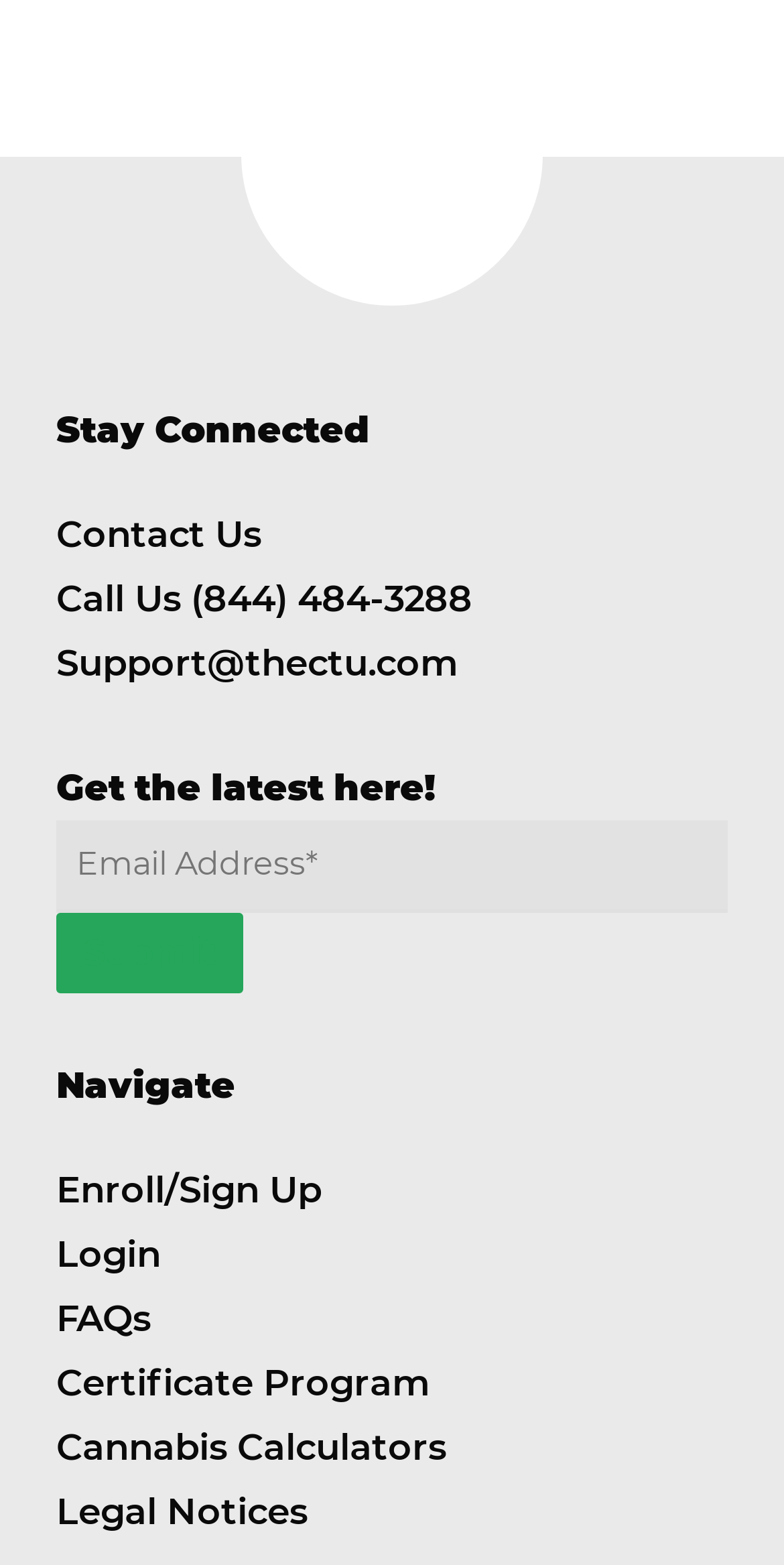Can you provide the bounding box coordinates for the element that should be clicked to implement the instruction: "Go to Research"?

None